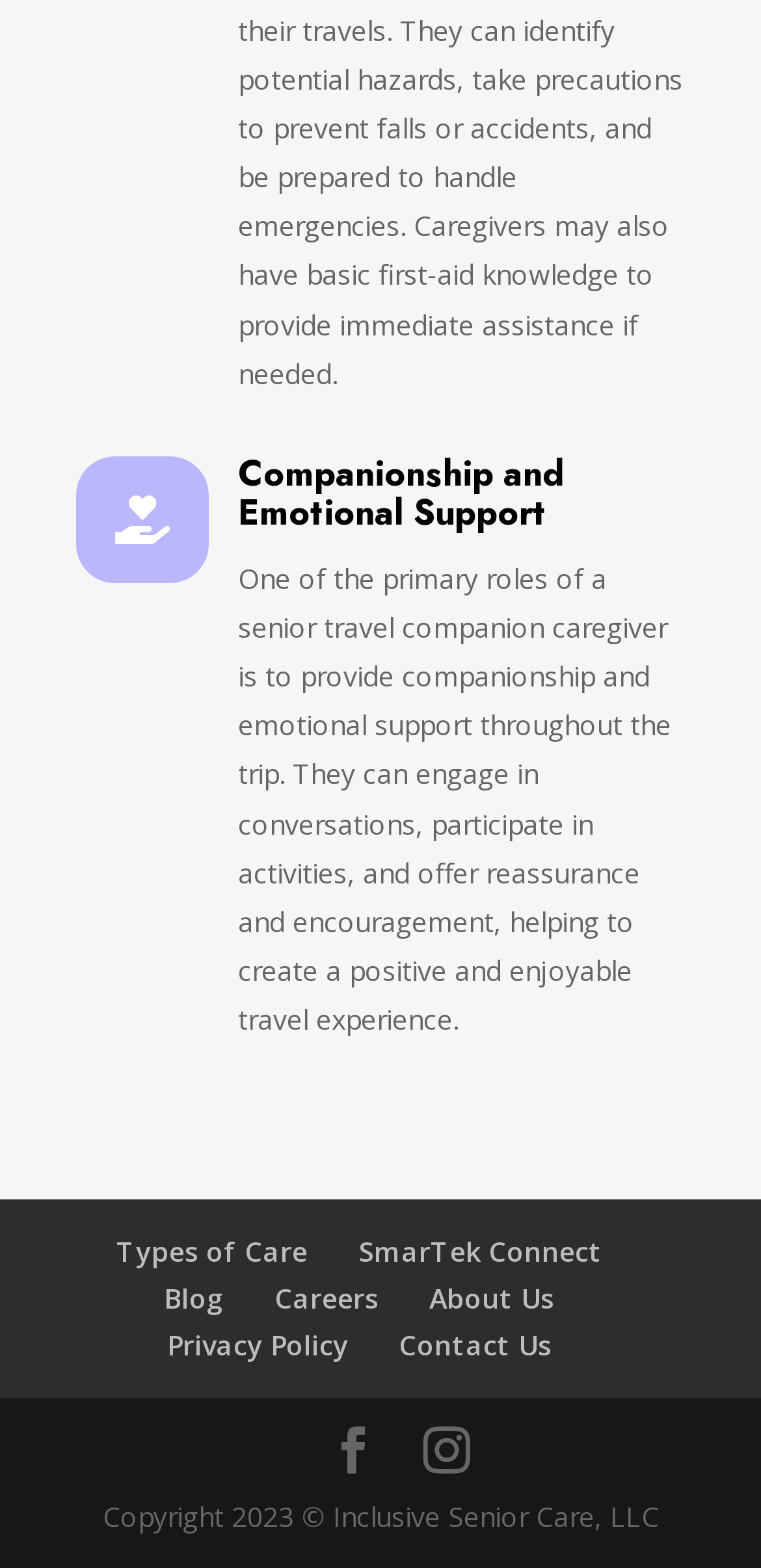Determine the bounding box coordinates of the target area to click to execute the following instruction: "Learn about 'SmarTek Connect'."

[0.471, 0.787, 0.791, 0.81]